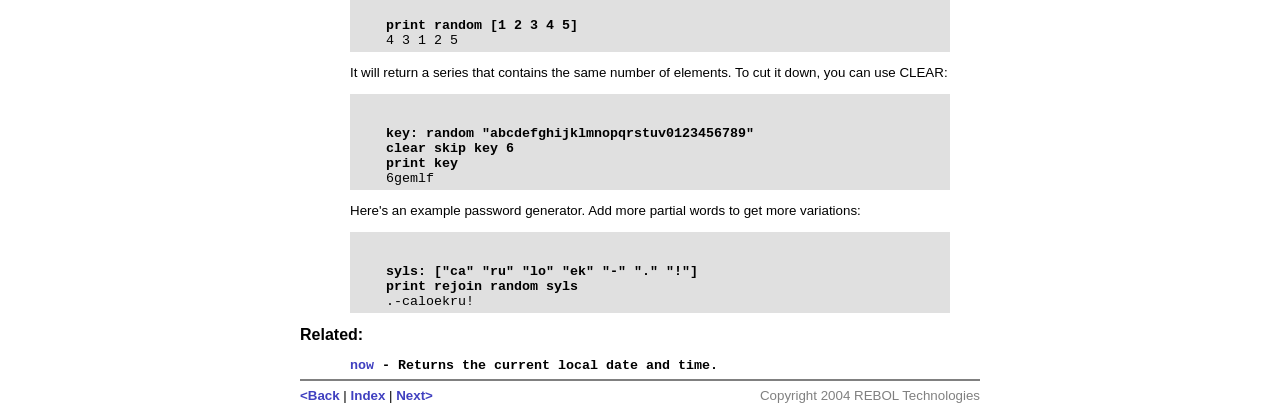Respond to the question with just a single word or phrase: 
What is the purpose of the CLEAR function?

To cut down a series